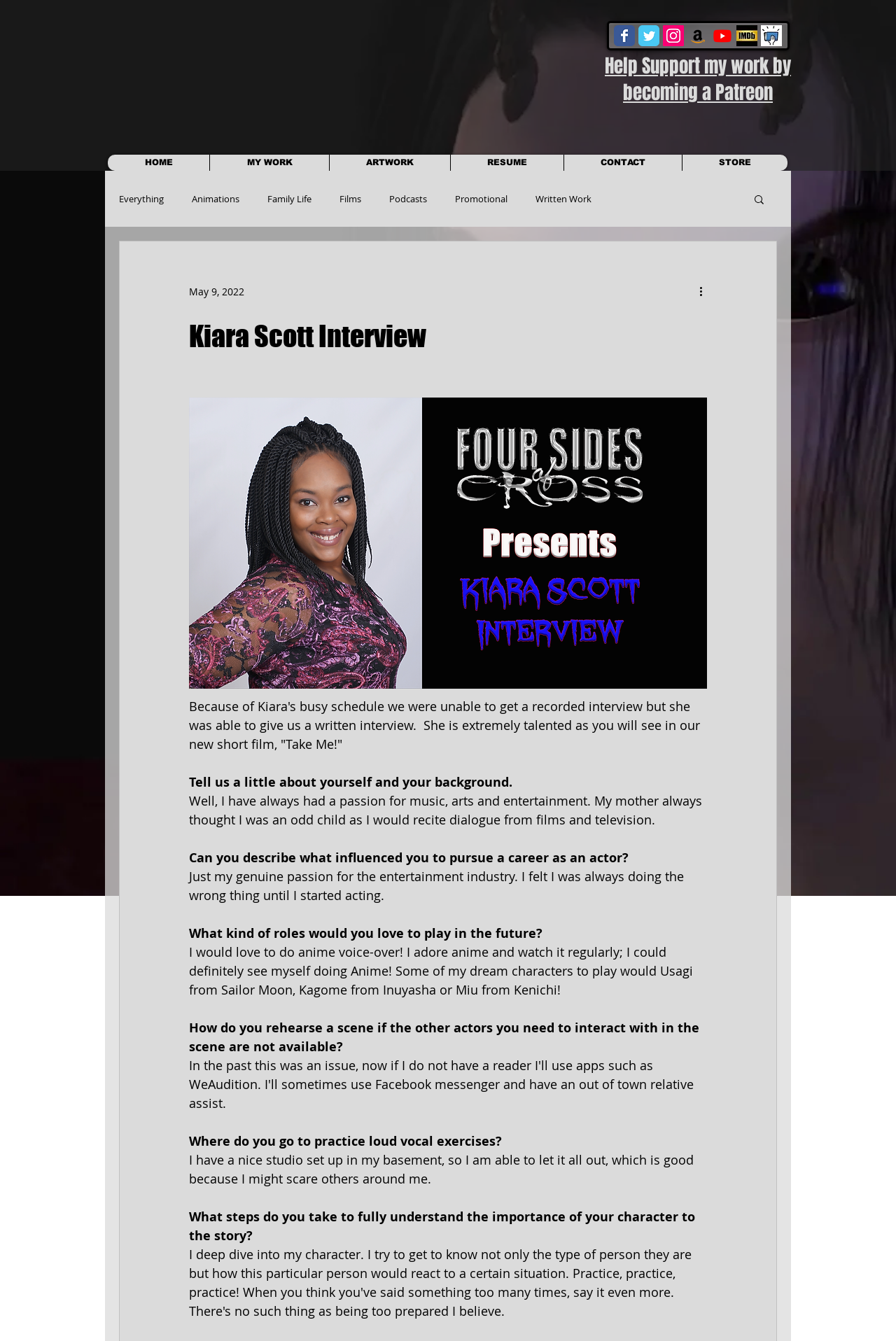Please determine the bounding box coordinates of the area that needs to be clicked to complete this task: 'Go to the HOME page'. The coordinates must be four float numbers between 0 and 1, formatted as [left, top, right, bottom].

[0.12, 0.115, 0.234, 0.127]